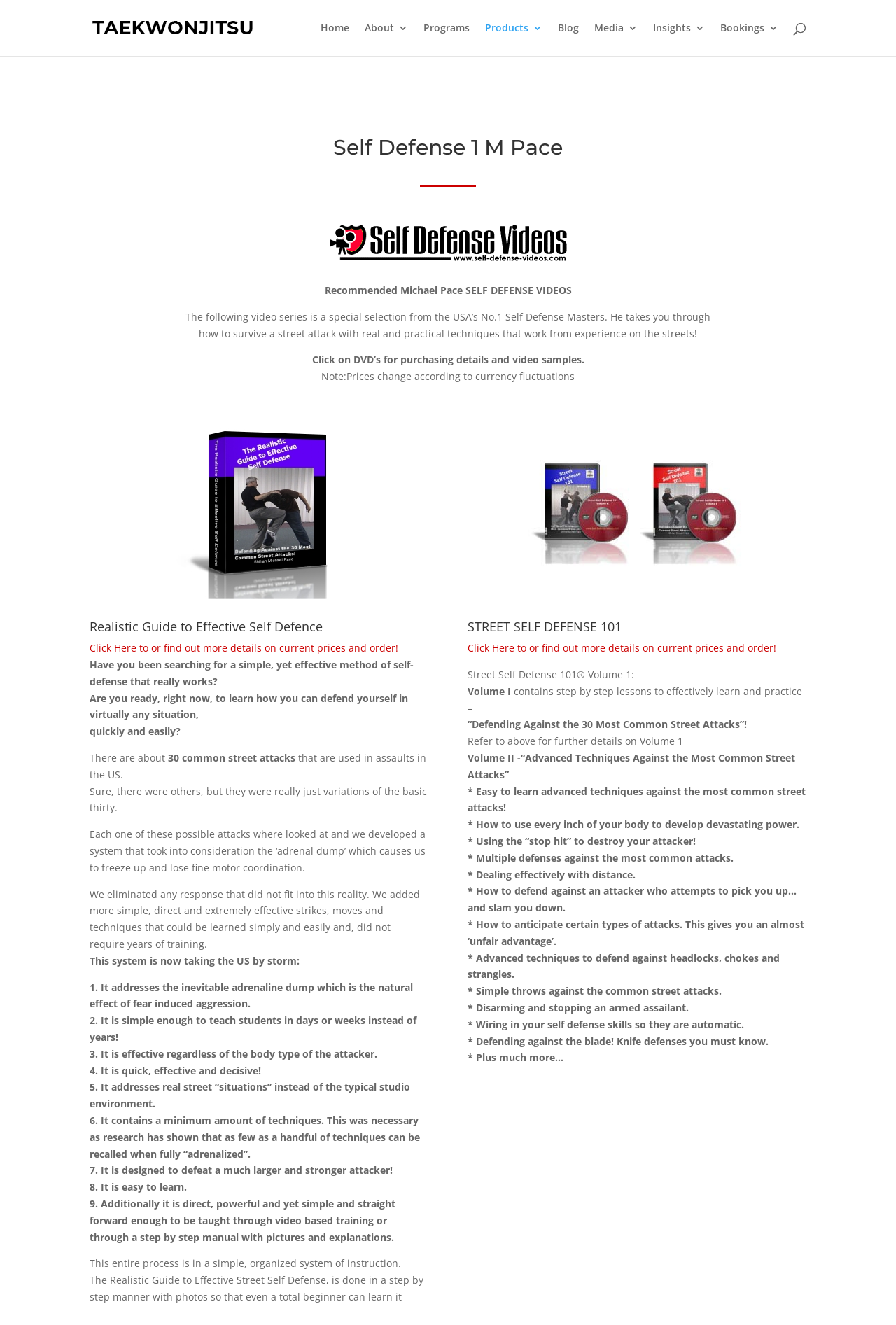Determine the bounding box coordinates for the clickable element required to fulfill the instruction: "Learn more about 'Realistic Guide to Effective Self Defence'". Provide the coordinates as four float numbers between 0 and 1, i.e., [left, top, right, bottom].

[0.1, 0.467, 0.36, 0.479]